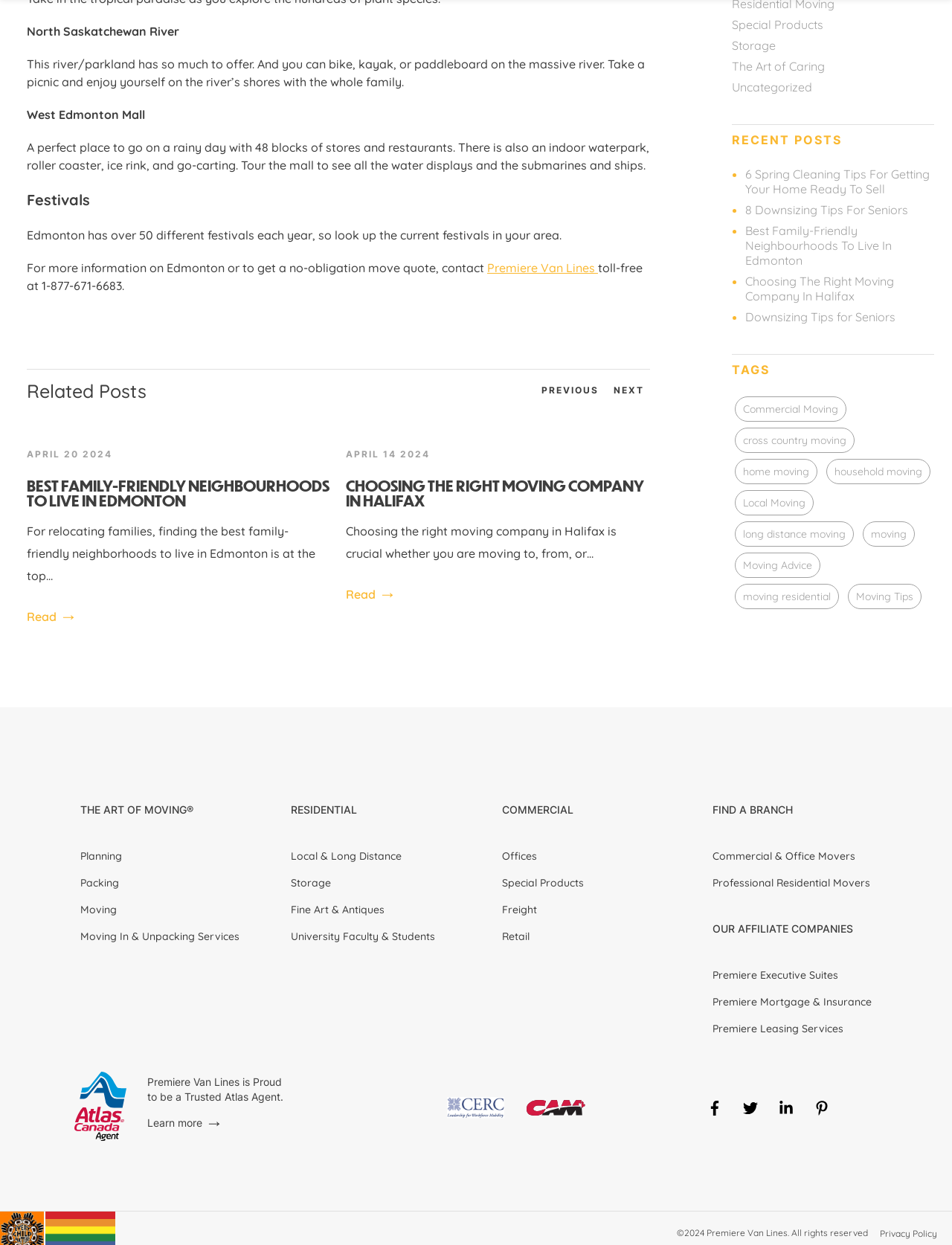Identify the coordinates of the bounding box for the element that must be clicked to accomplish the instruction: "Click on '6 SPRING CLEANING TIPS FOR GETTING YOUR HOME READY TO SELL'".

[0.028, 0.384, 0.348, 0.408]